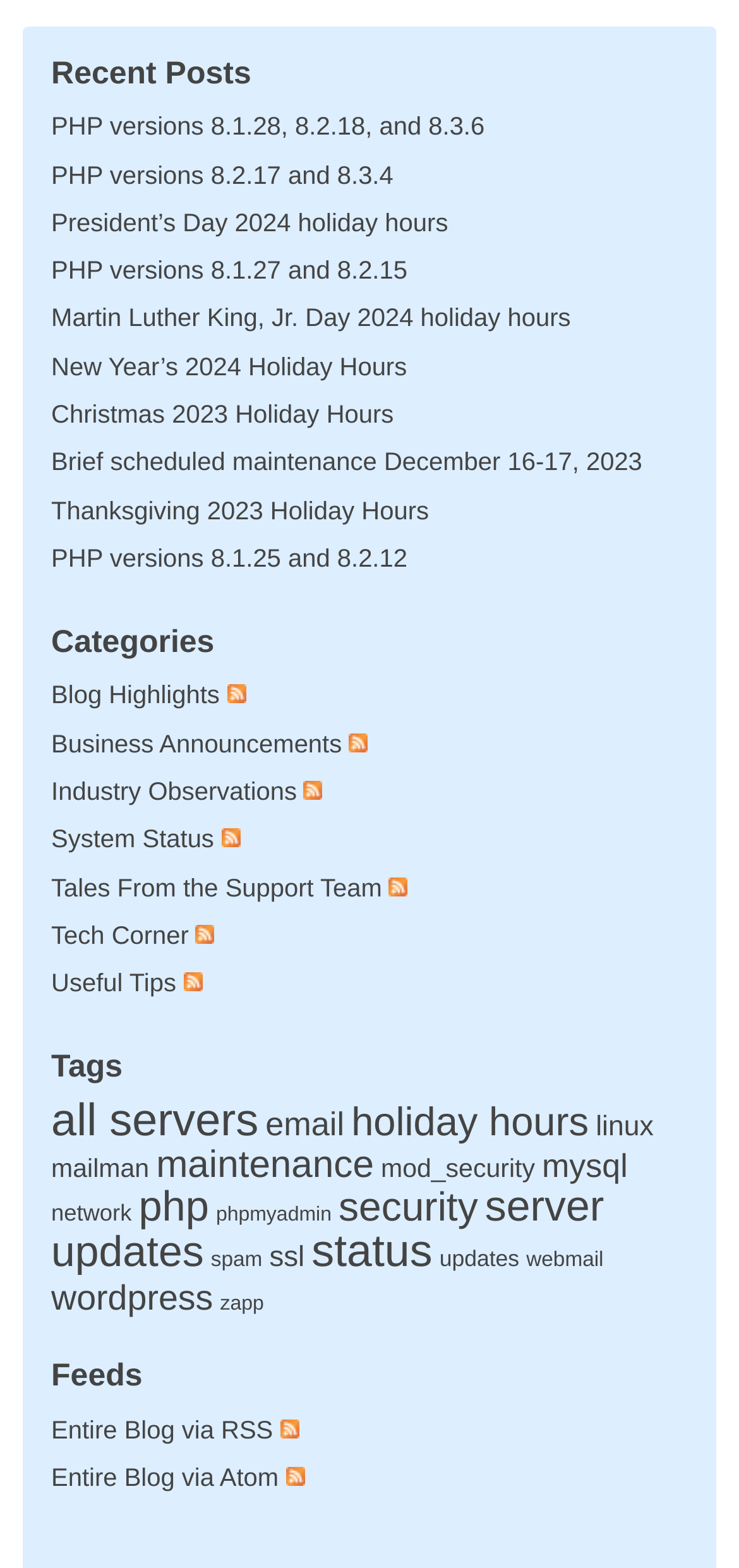How many categories are there?
Use the information from the image to give a detailed answer to the question.

I counted the number of links under the 'Categories' heading, and there are 8 categories: Blog Highlights, Business Announcements, Industry Observations, System Status, Tales From the Support Team, Tech Corner, and Useful Tips.